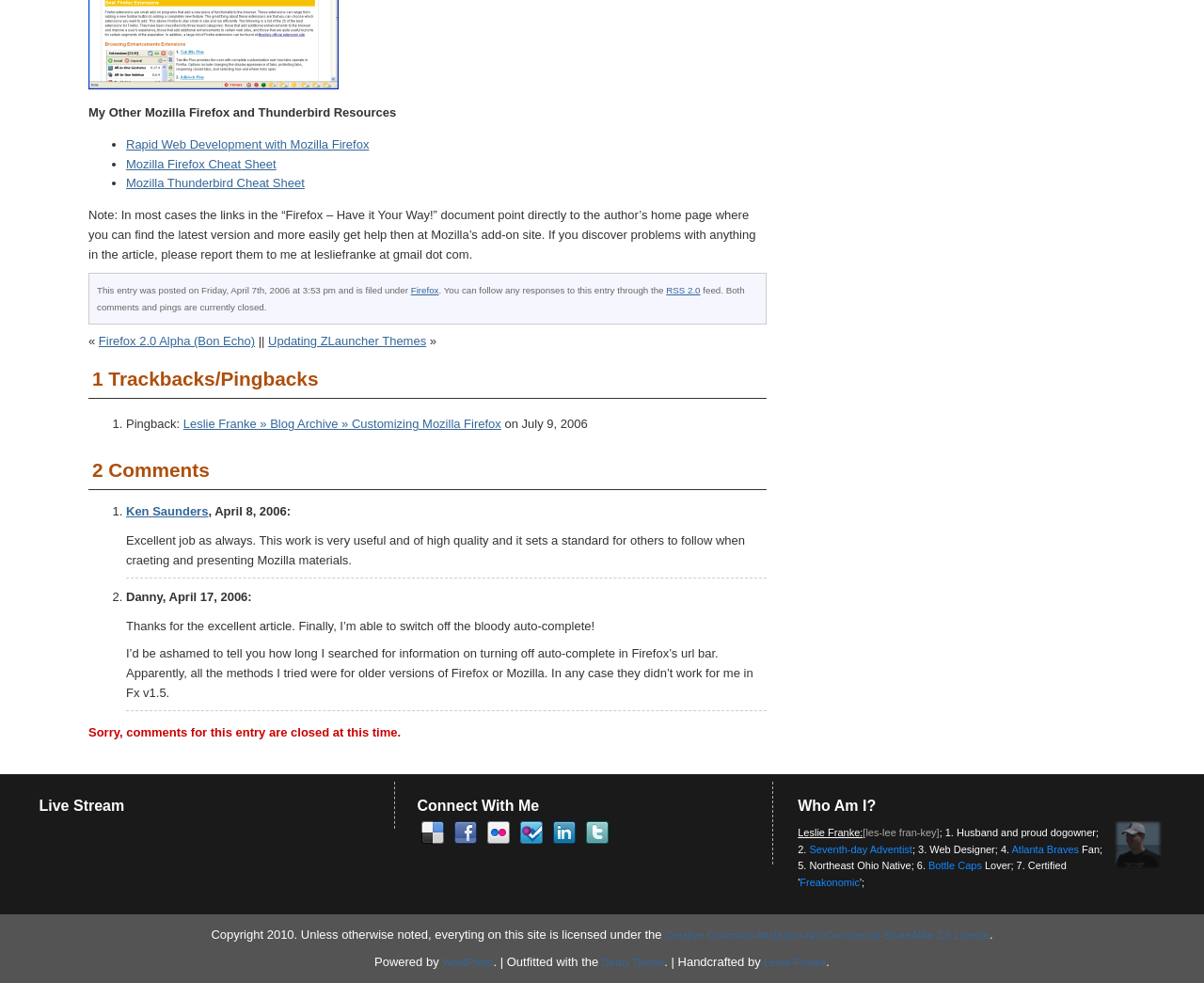Identify the bounding box for the described UI element. Provide the coordinates in (top-left x, top-left y, bottom-right x, bottom-right y) format with values ranging from 0 to 1: Updating ZLauncher Themes

[0.223, 0.34, 0.354, 0.354]